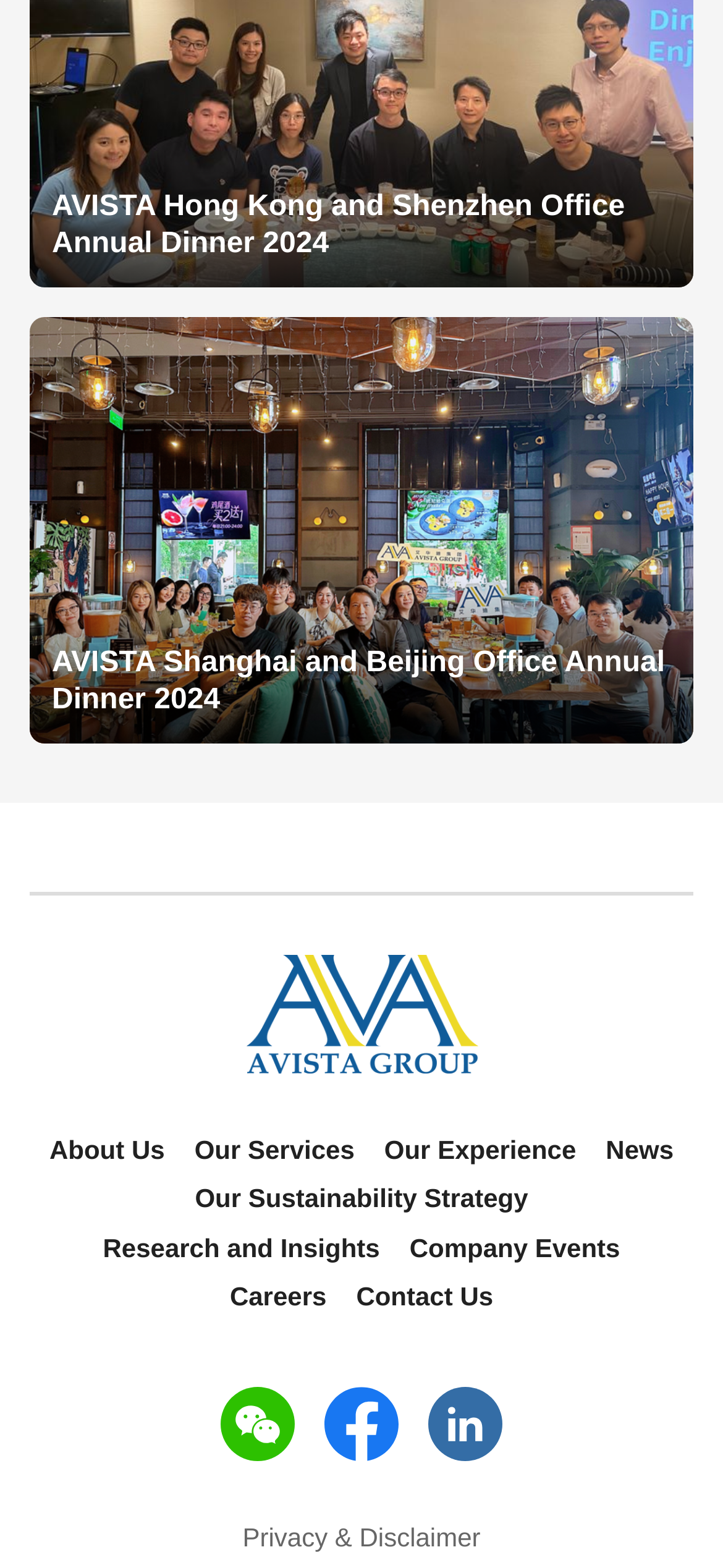Could you provide the bounding box coordinates for the portion of the screen to click to complete this instruction: "Explore Our Services"?

[0.269, 0.723, 0.49, 0.744]